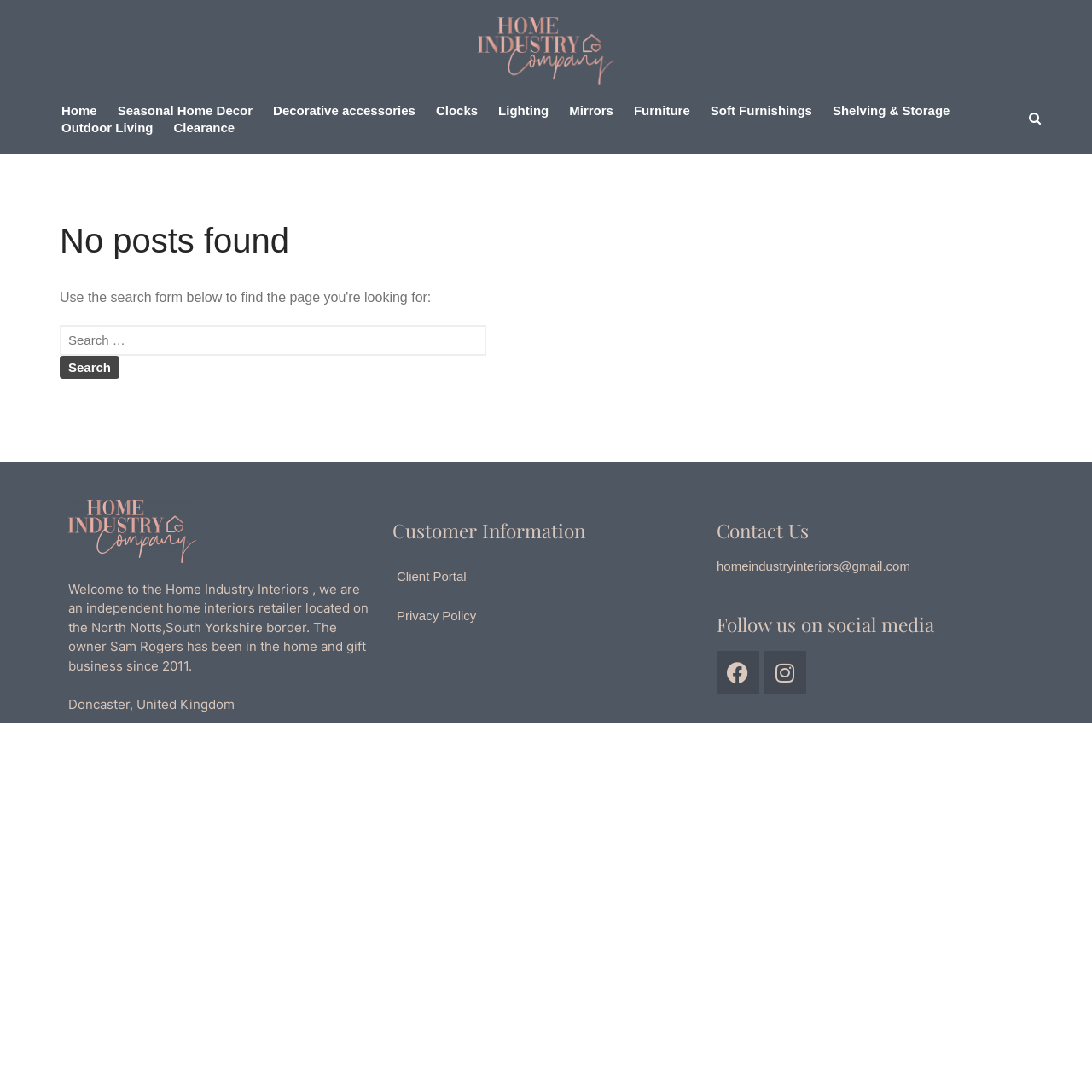Please find the bounding box coordinates of the clickable region needed to complete the following instruction: "Follow on Facebook". The bounding box coordinates must consist of four float numbers between 0 and 1, i.e., [left, top, right, bottom].

[0.656, 0.596, 0.695, 0.635]